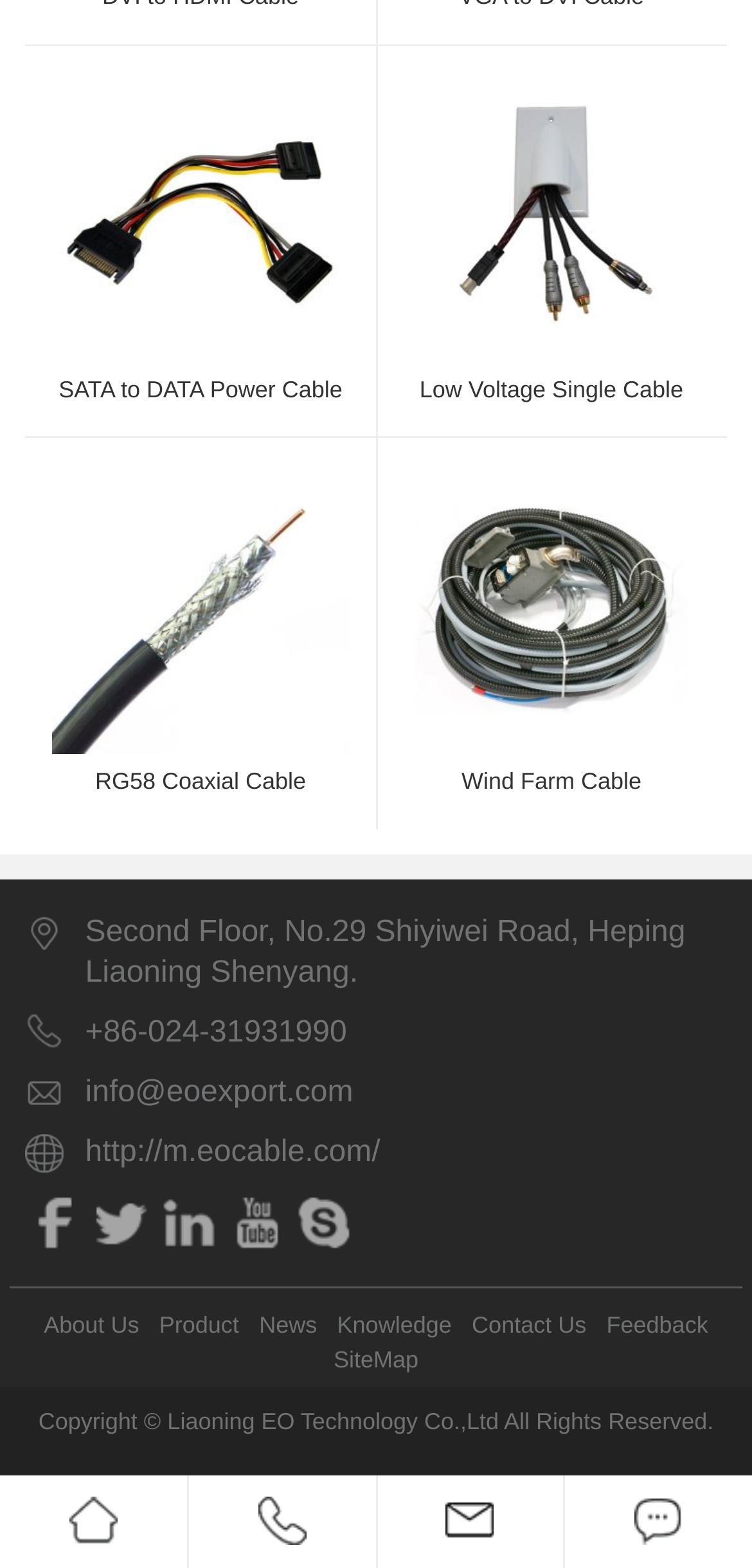Using the element description provided, determine the bounding box coordinates in the format (top-left x, top-left y, bottom-right x, bottom-right y). Ensure that all values are floating point numbers between 0 and 1. Element description: +86-024-31931990

[0.113, 0.647, 0.967, 0.672]